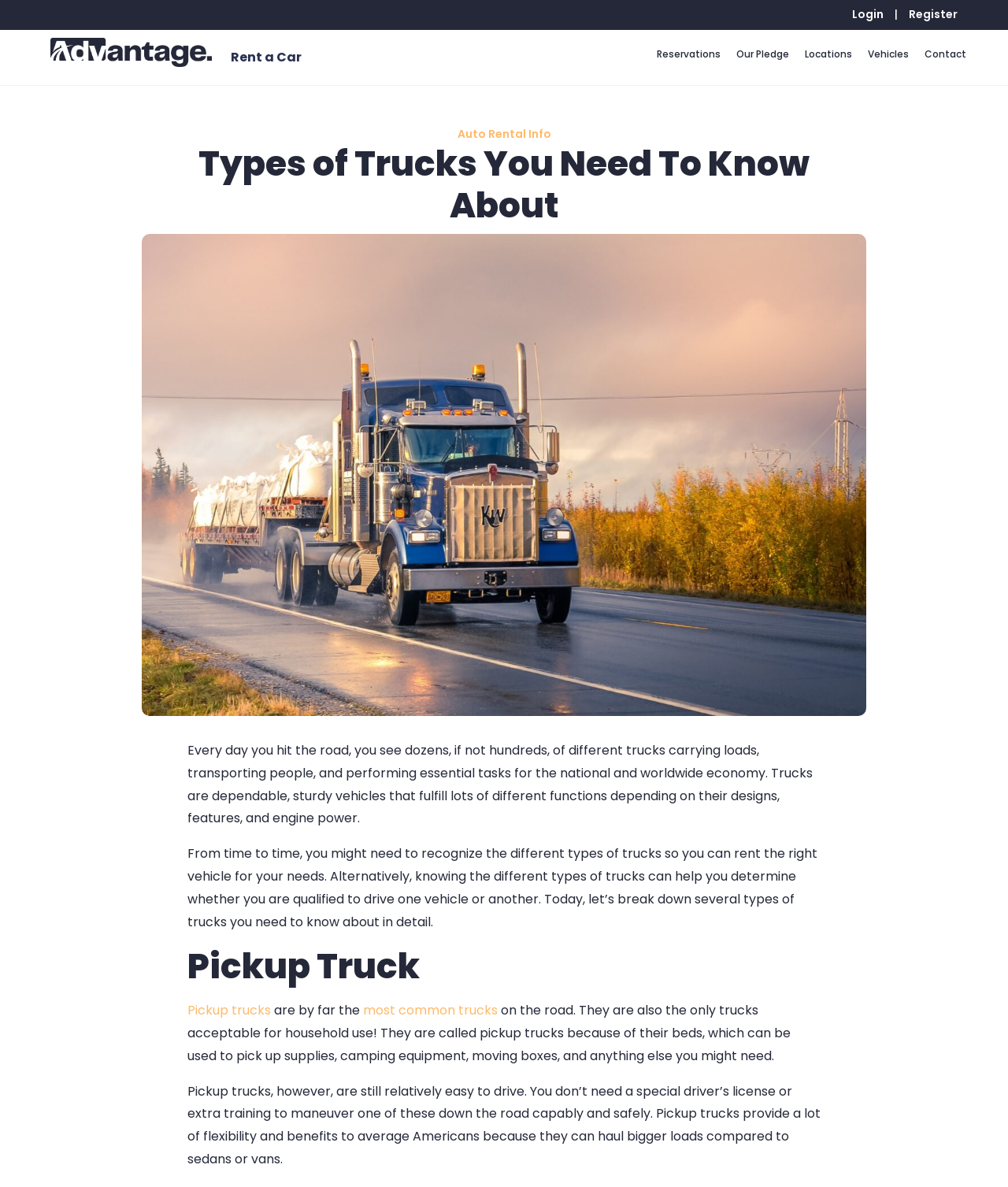Summarize the webpage with intricate details.

This webpage is about different types of trucks, specifically focusing on the various kinds of trucks one needs to know about. At the top right corner, there are links to "Login" and "Register". On the top left, there is a logo with a link to the homepage. Below the logo, there is a navigation menu with links to "Rent a Car", "Reservations", "Our Pledge", "Locations", "Vehicles", and "Contact".

The main content of the webpage starts with a heading "Types of Trucks You Need To Know About" followed by an image of a blue truck on the road. Below the image, there is a paragraph of text explaining the importance of trucks in our daily lives and the need to recognize different types of trucks.

The webpage then delves into the details of various types of trucks, starting with "Pickup Truck". The heading "Pickup Truck" is followed by a link to "Pickup trucks" and a brief description of what they are. The text explains that pickup trucks are the most common type of truck on the road and are suitable for household use. They are easy to drive and do not require special licenses or training. The benefits of pickup trucks, such as their ability to haul bigger loads, are also mentioned.

Overall, the webpage provides information about different types of trucks, with a focus on pickup trucks, and is likely intended for individuals who need to rent or drive trucks for various purposes.